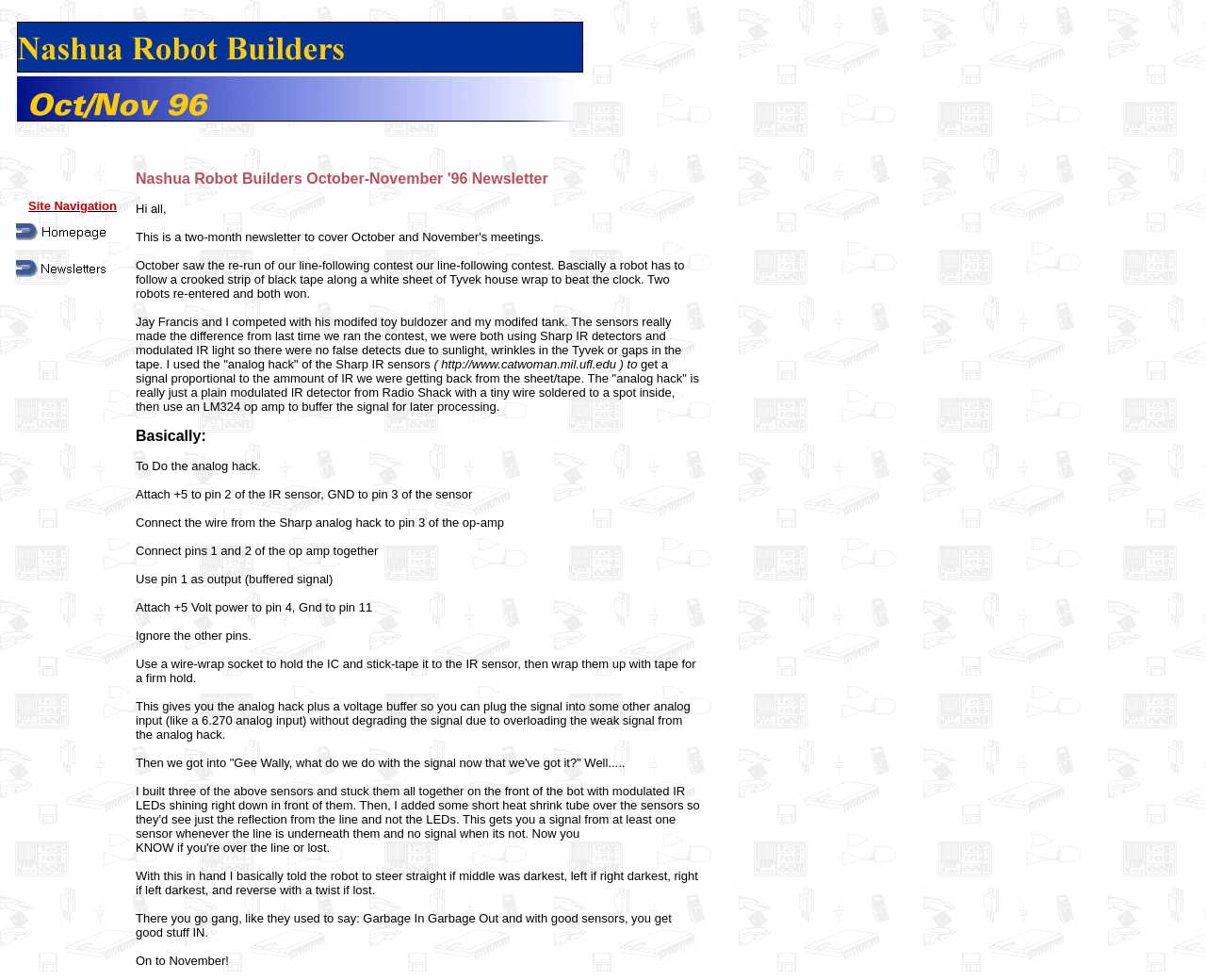Review the image closely and give a comprehensive answer to the question: What is the name of the website?

I found the answer by looking at the text content of the second table cell in the second table row of the first layout table, which says 'Nashua Robot Builders Website'.